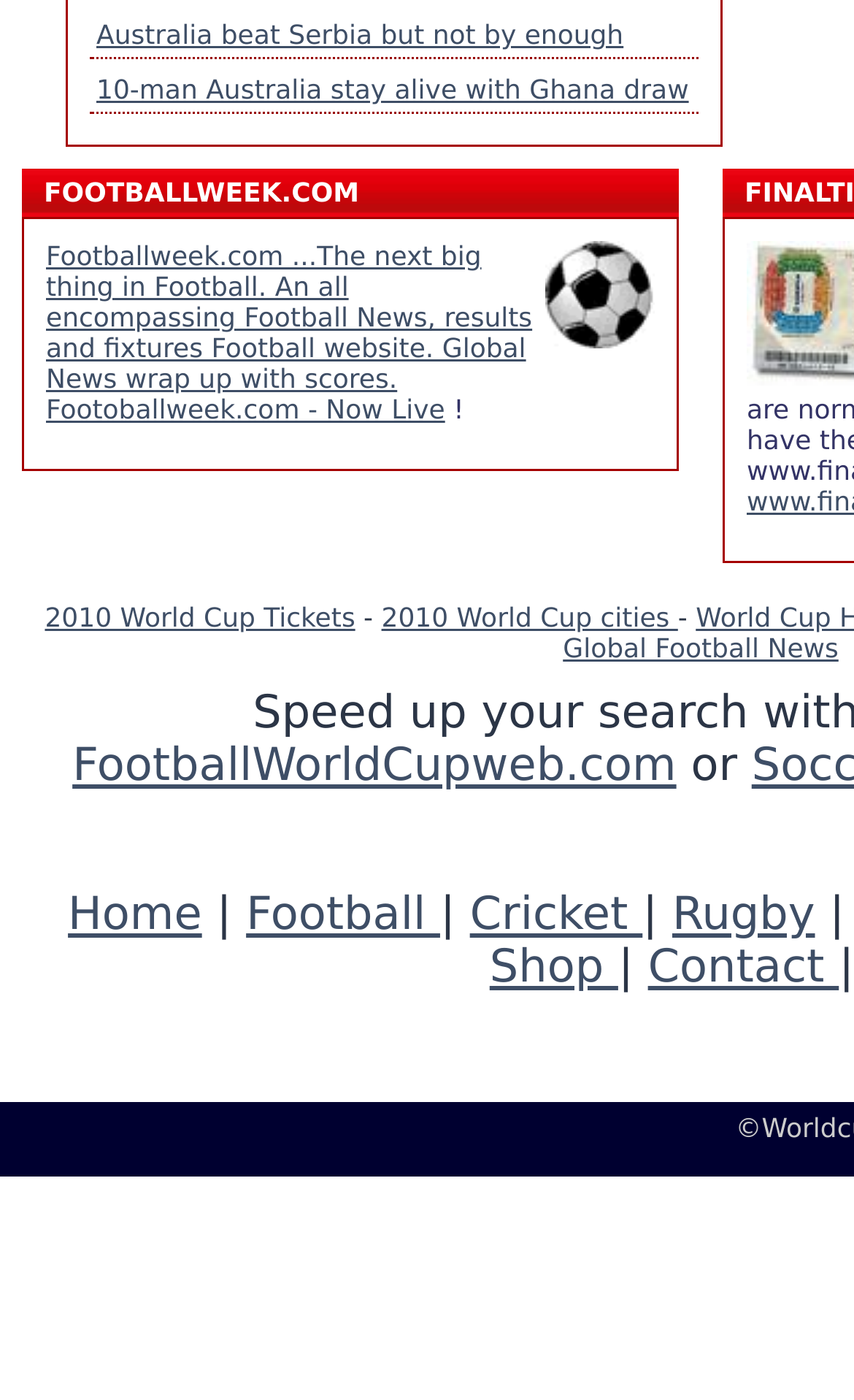Please determine the bounding box coordinates of the clickable area required to carry out the following instruction: "Browse replica watches". The coordinates must be four float numbers between 0 and 1, represented as [left, top, right, bottom].

[0.103, 0.806, 0.608, 0.828]